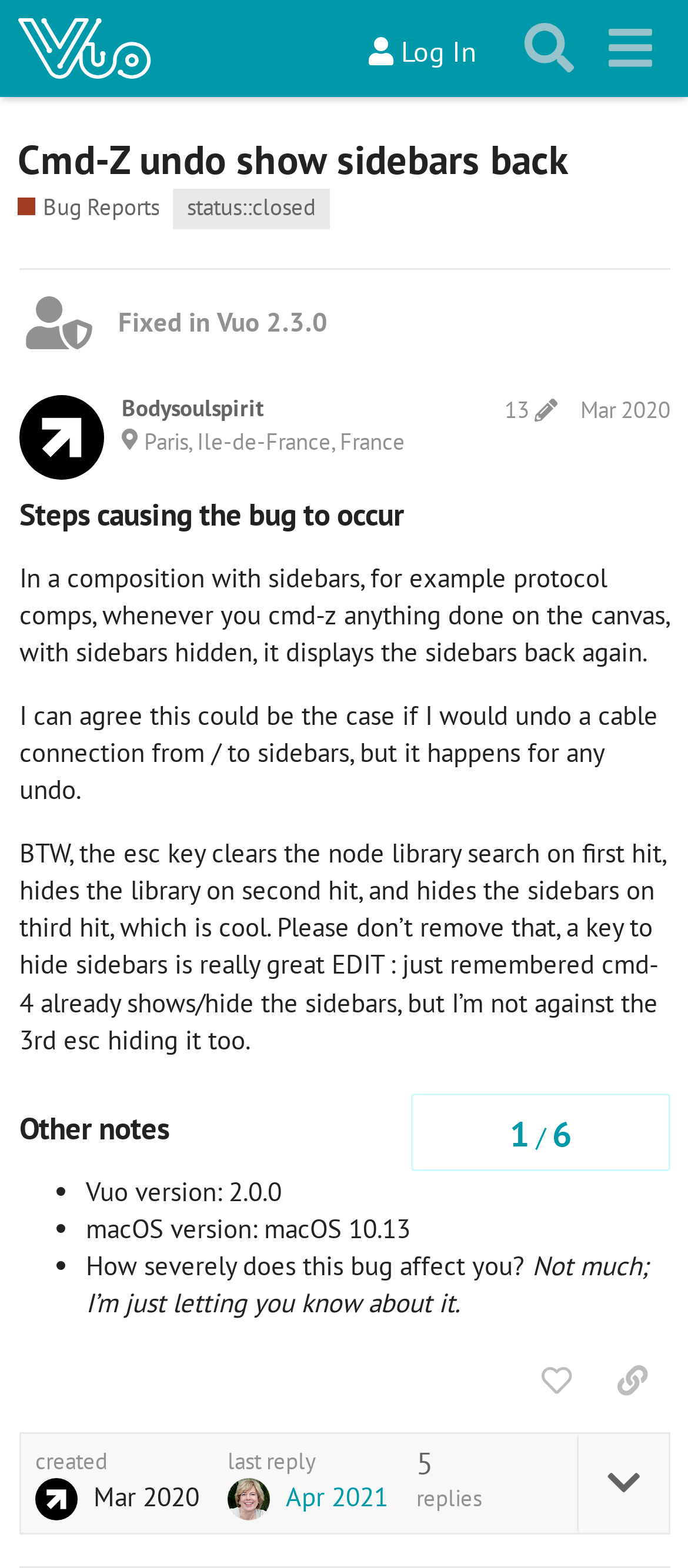Provide the bounding box coordinates for the UI element that is described as: "last reply Apr 2021".

[0.331, 0.923, 0.564, 0.97]